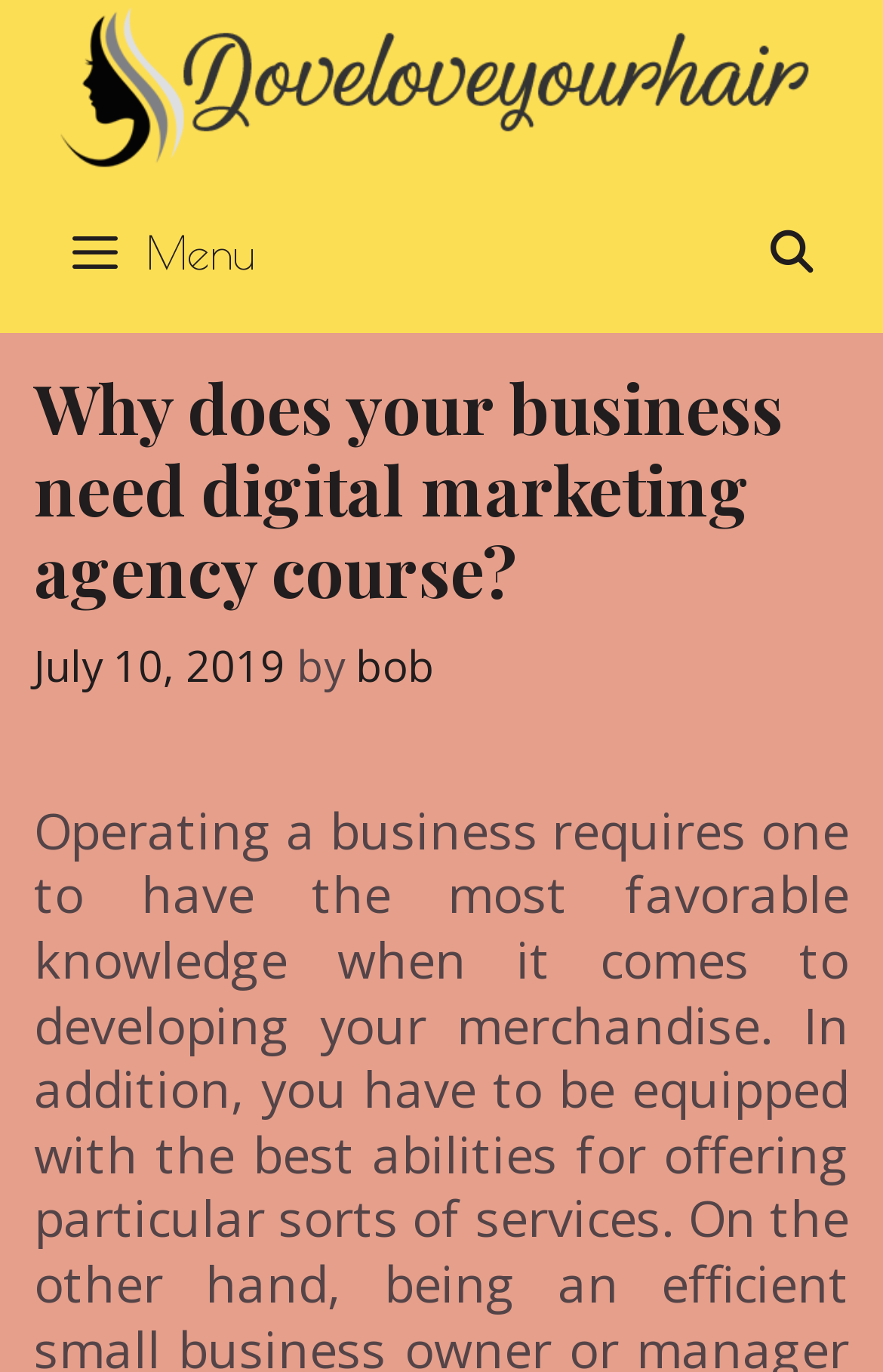Please identify and generate the text content of the webpage's main heading.

Why does your business need digital marketing agency course?